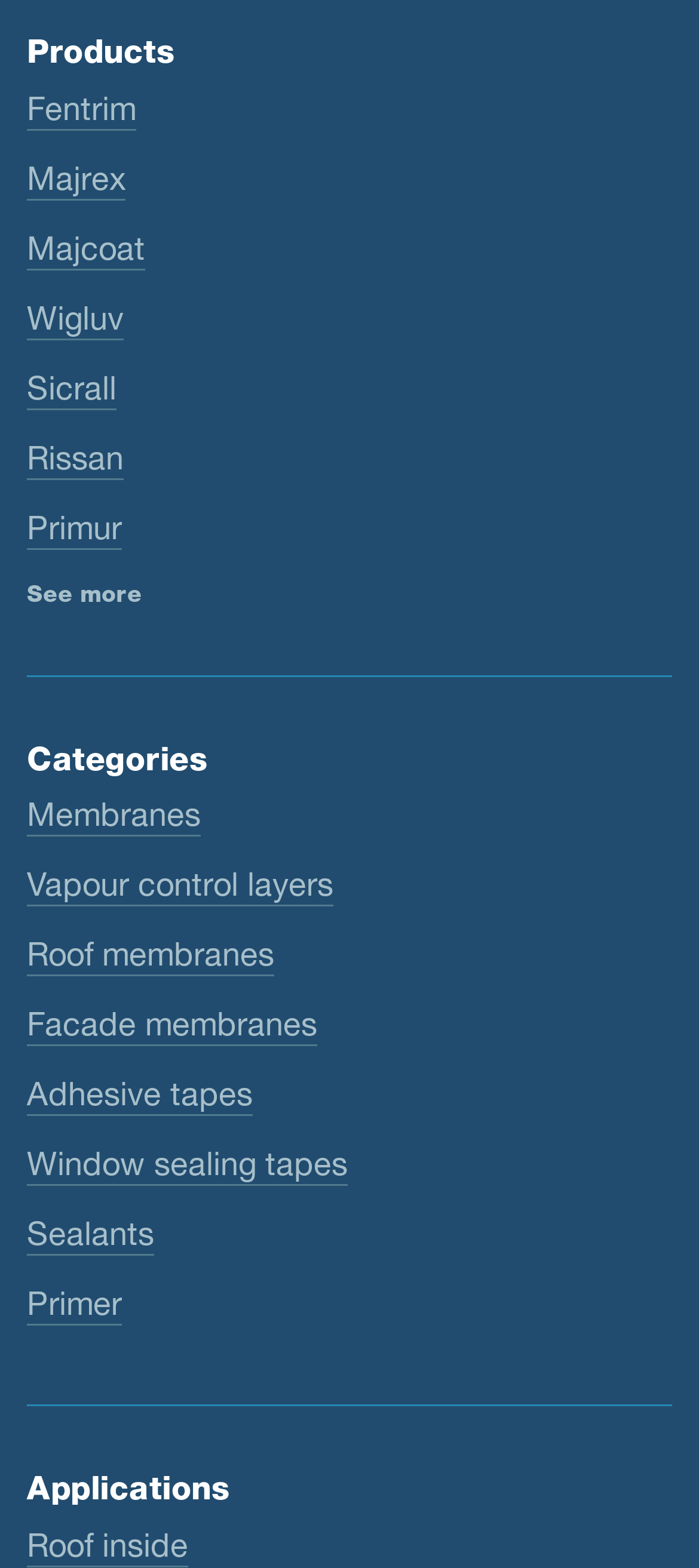Identify the bounding box coordinates of the element to click to follow this instruction: 'See more products'. Ensure the coordinates are four float values between 0 and 1, provided as [left, top, right, bottom].

[0.038, 0.369, 0.203, 0.388]